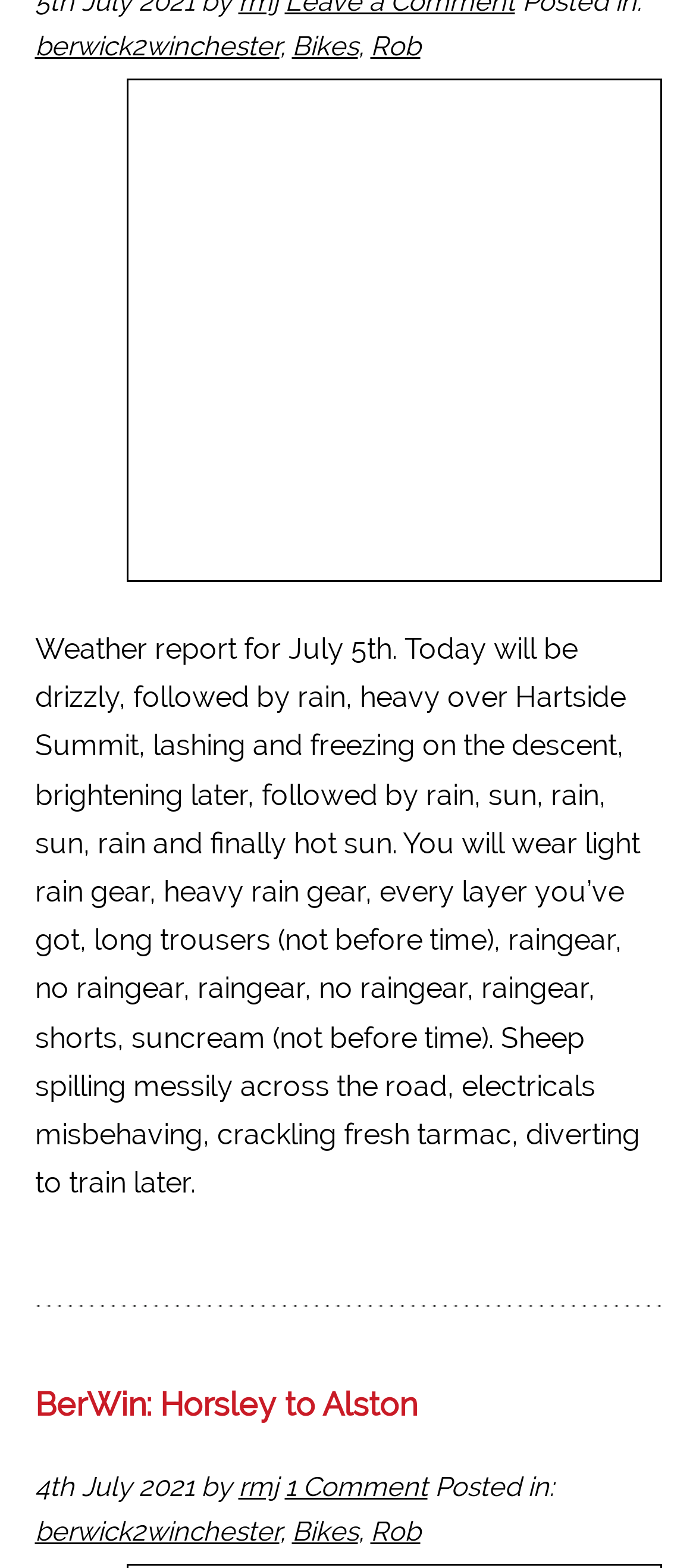What is the name of the route described in the post?
Provide a well-explained and detailed answer to the question.

The name of the route is mentioned in the heading element with bounding box coordinates [0.05, 0.884, 0.95, 0.908]. The heading text is 'BerWin: Horsley to Alston', which is the name of the route described in the post.